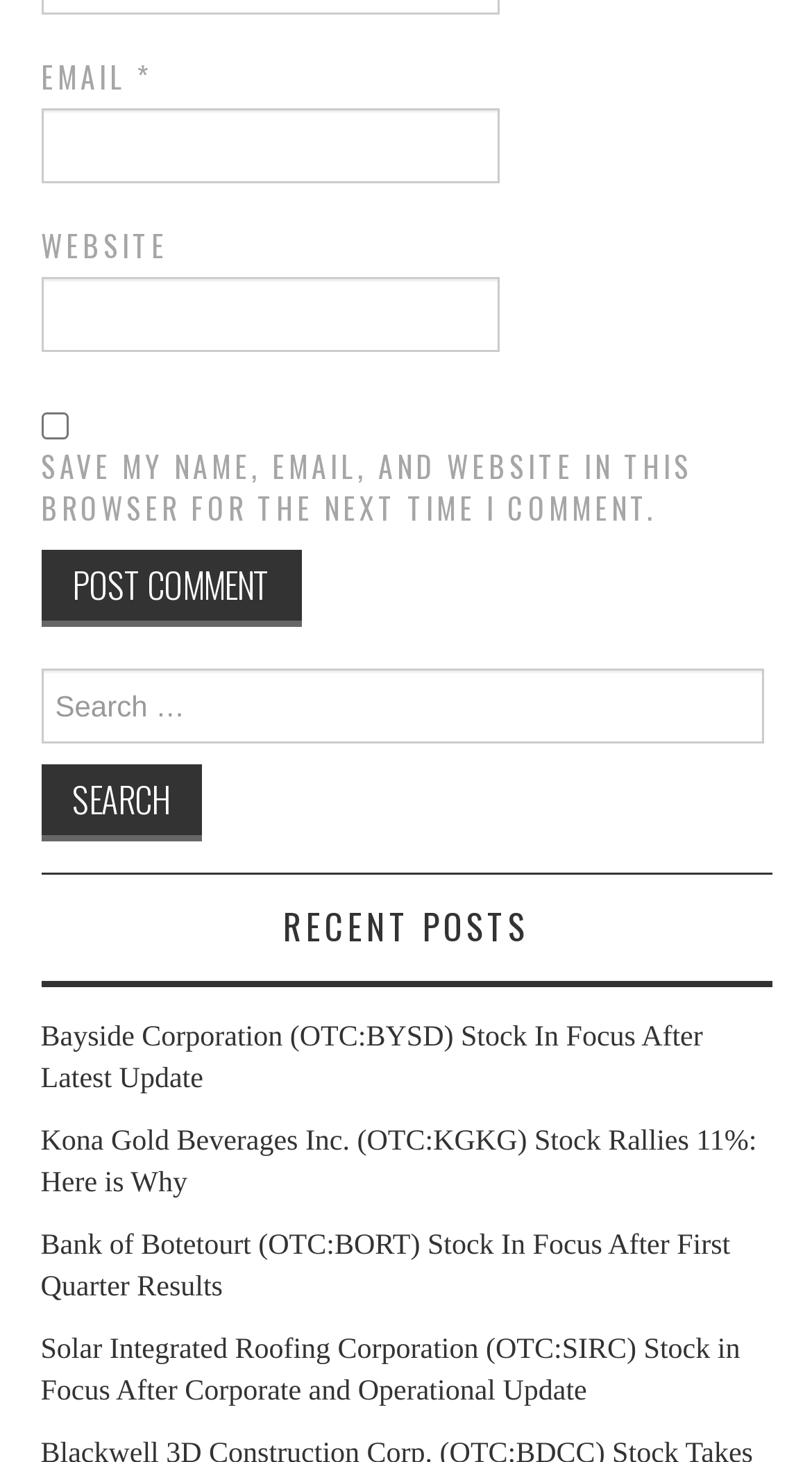Look at the image and answer the question in detail:
How many links are under 'RECENT POSTS'?

The 'RECENT POSTS' heading is followed by four links, each with a title describing a different company's stock performance. These links are 'Bayside Corporation (OTC:BYSD) Stock In Focus After Latest Update', 'Kona Gold Beverages Inc. (OTC:KGKG) Stock Rallies 11%: Here is Why', 'Bank of Botetourt (OTC:BORT) Stock In Focus After First Quarter Results', and 'Solar Integrated Roofing Corporation (OTC:SIRC) Stock in Focus After Corporate and Operational Update'.